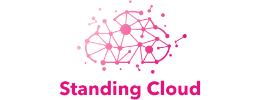Provide a comprehensive description of the image.

The image features the logo of "Standing Cloud," characterized by a vibrant and modern design. The logo combines a network of interconnected lines and nodes in shades of pink, suggesting themes of connectivity and cloud computing. Below the graphic, the name "Standing Cloud" is prominently displayed in bold, pink text, reinforcing the brand's identity. This logo symbolizes innovation and collaboration in the tech industry, particularly in cloud services and applications.